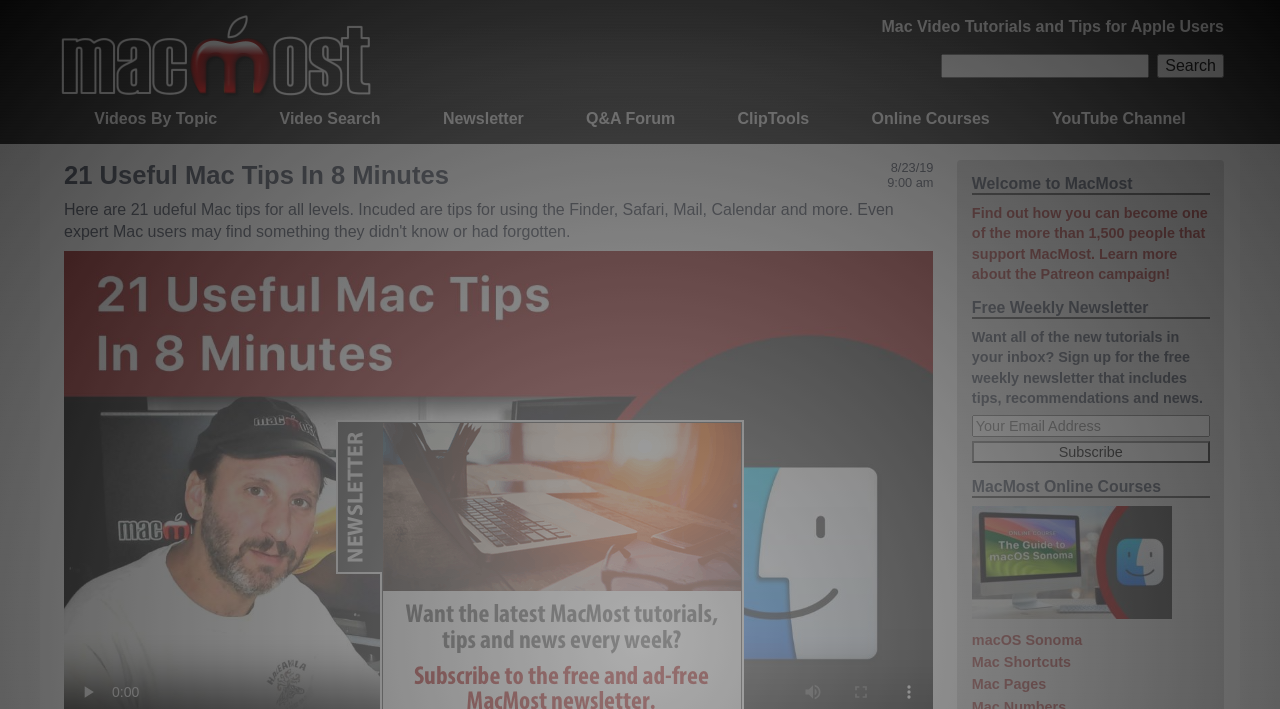Determine the bounding box coordinates of the area to click in order to meet this instruction: "Search for an event".

None